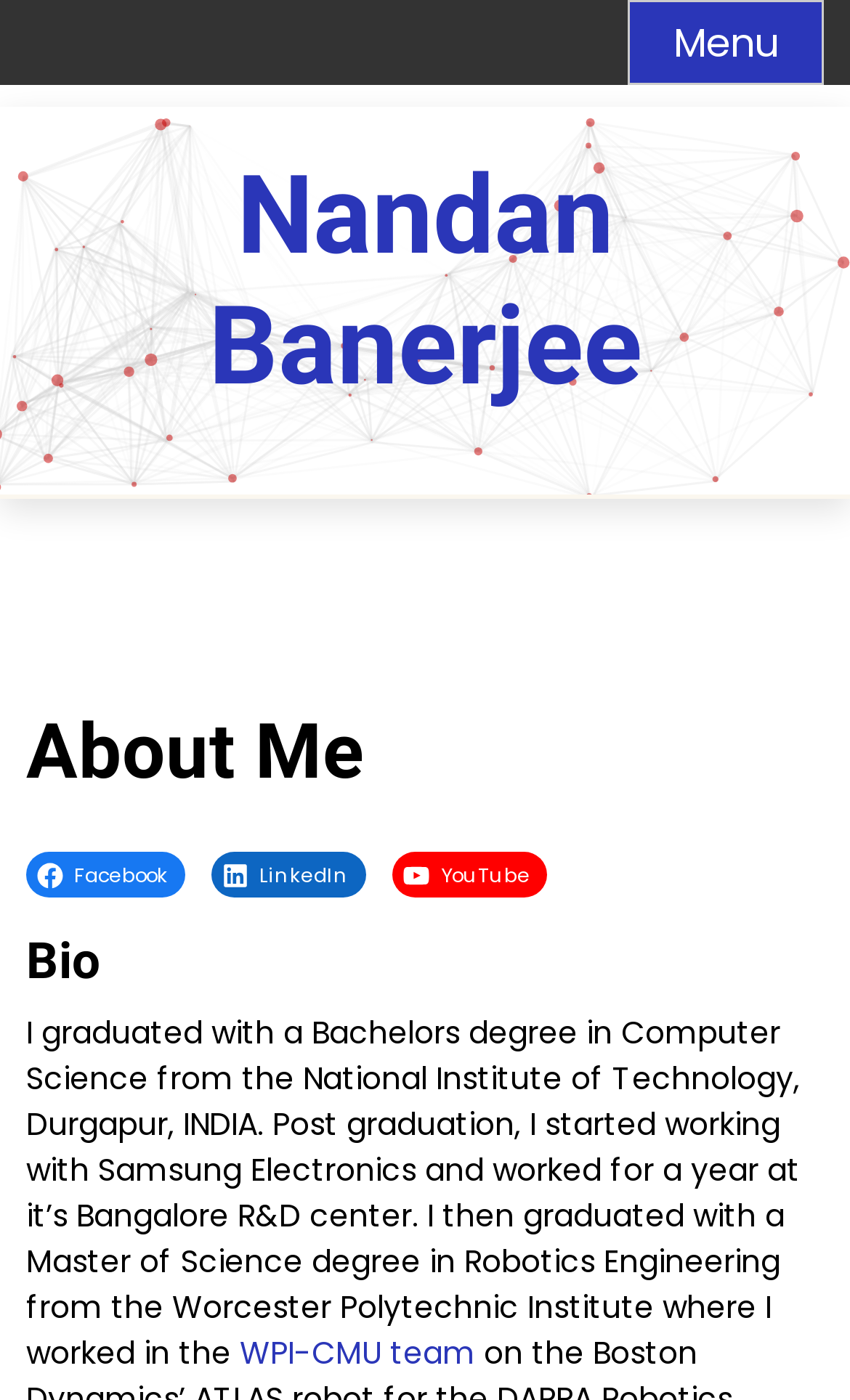Can you find the bounding box coordinates for the UI element given this description: "Facebook"? Provide the coordinates as four float numbers between 0 and 1: [left, top, right, bottom].

[0.031, 0.608, 0.218, 0.641]